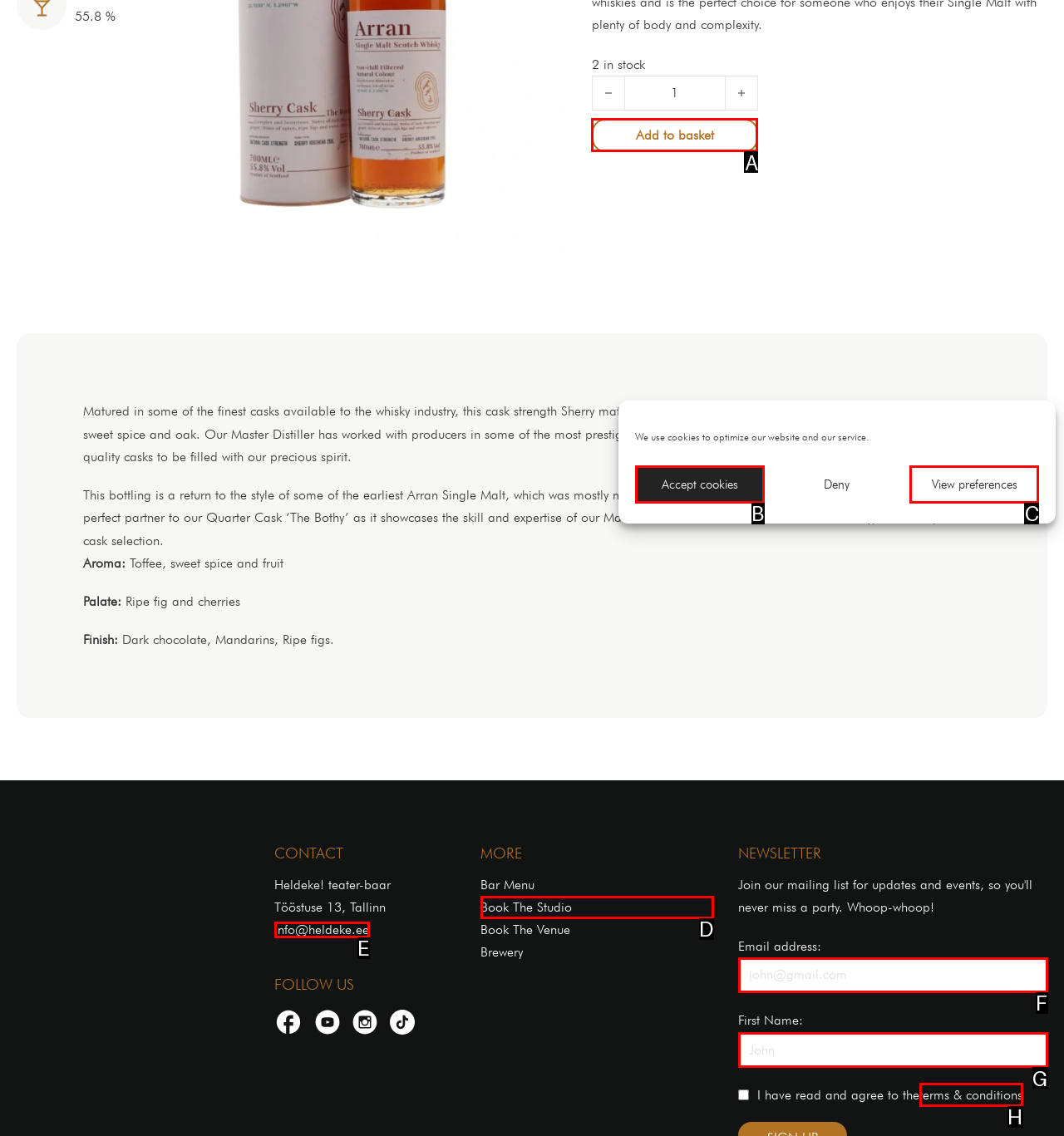Select the HTML element that corresponds to the description: parent_node: First Name: name="FNAME" placeholder="John"
Reply with the letter of the correct option from the given choices.

G